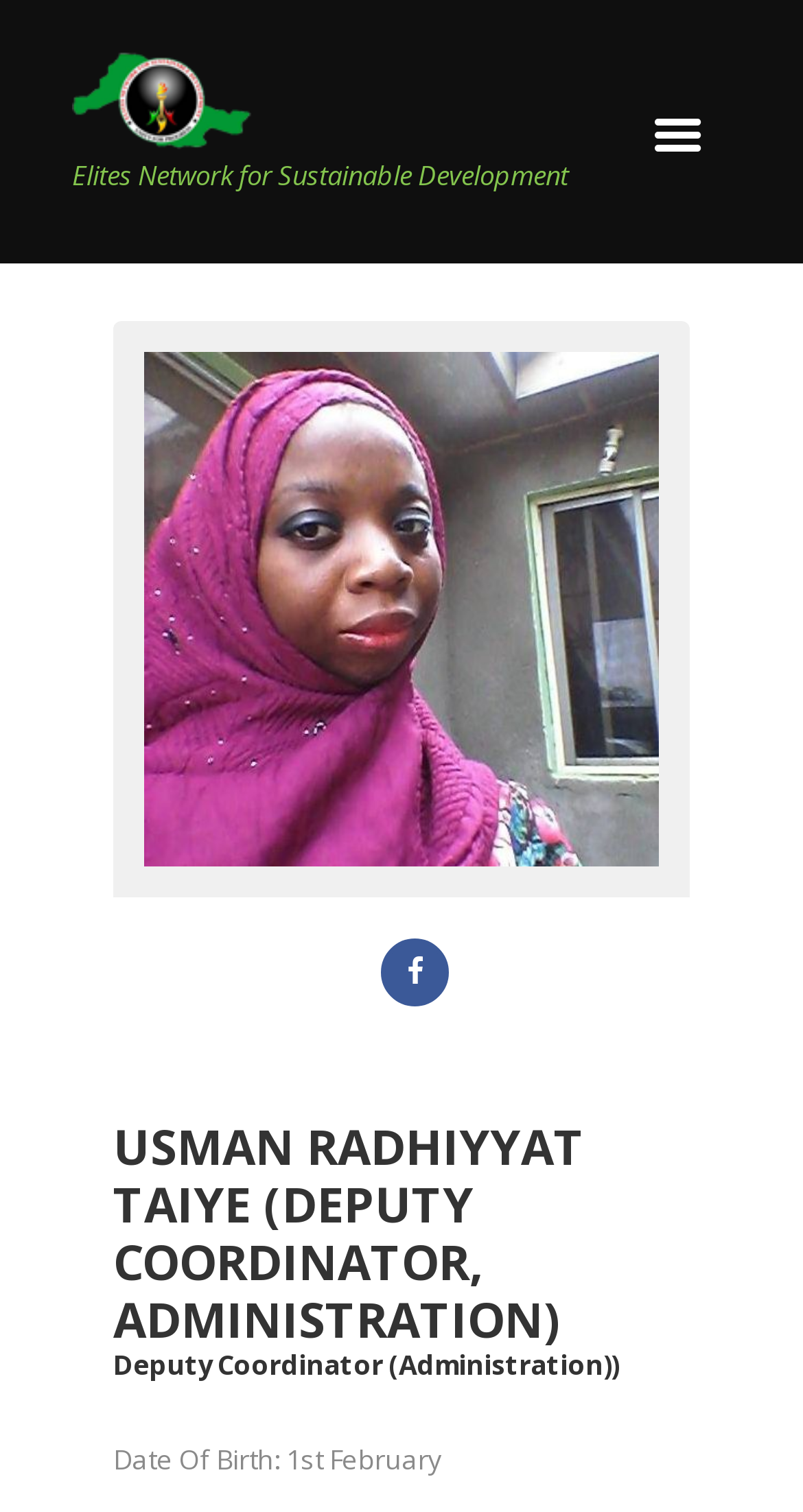Provide your answer in a single word or phrase: 
What is the date of birth of the person?

1st February